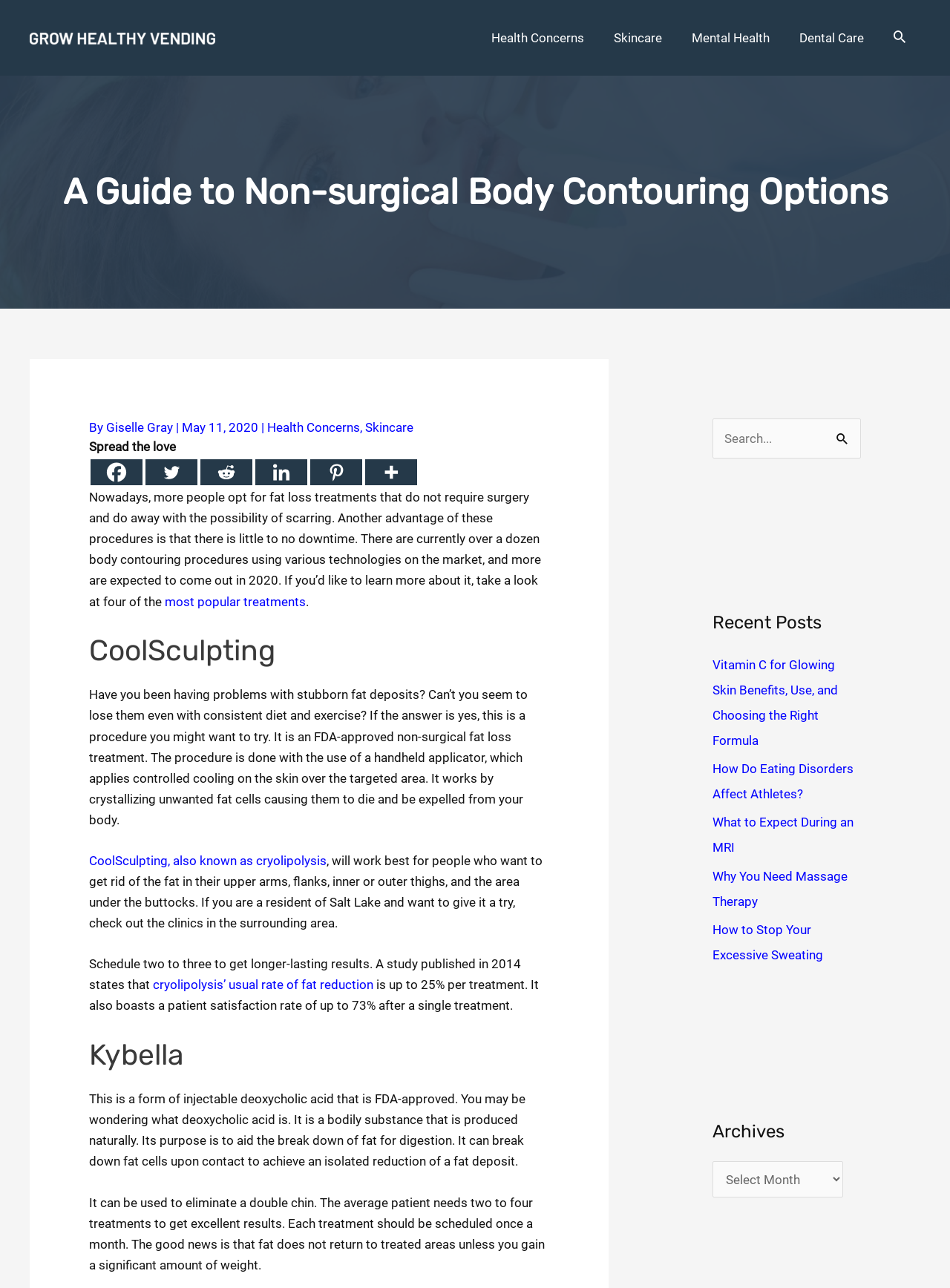Can you determine the bounding box coordinates of the area that needs to be clicked to fulfill the following instruction: "Select an option from the 'Archives' dropdown"?

[0.75, 0.901, 0.887, 0.93]